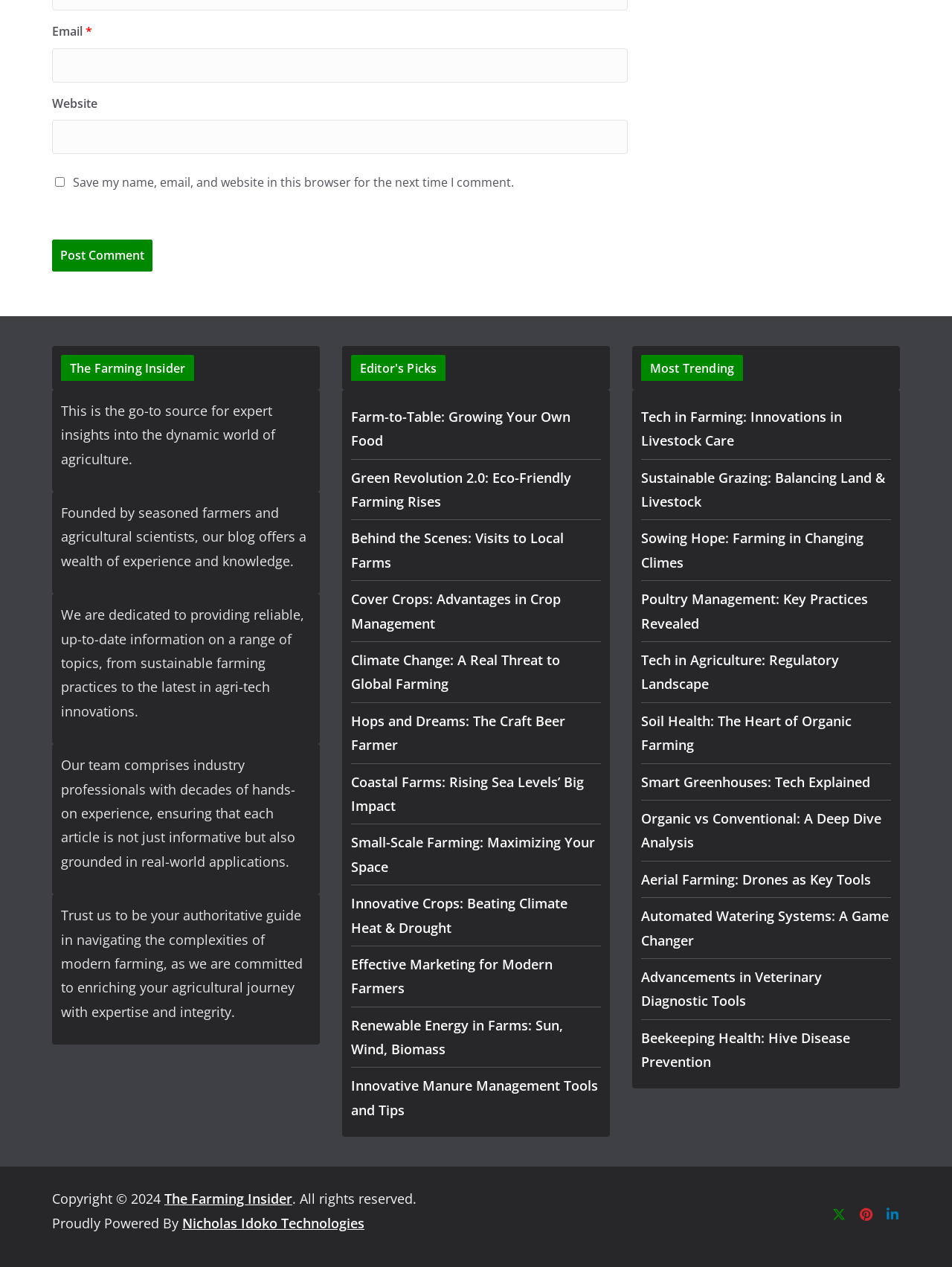Bounding box coordinates are specified in the format (top-left x, top-left y, bottom-right x, bottom-right y). All values are floating point numbers bounded between 0 and 1. Please provide the bounding box coordinate of the region this sentence describes: Smart Greenhouses: Tech Explained

[0.673, 0.61, 0.914, 0.624]